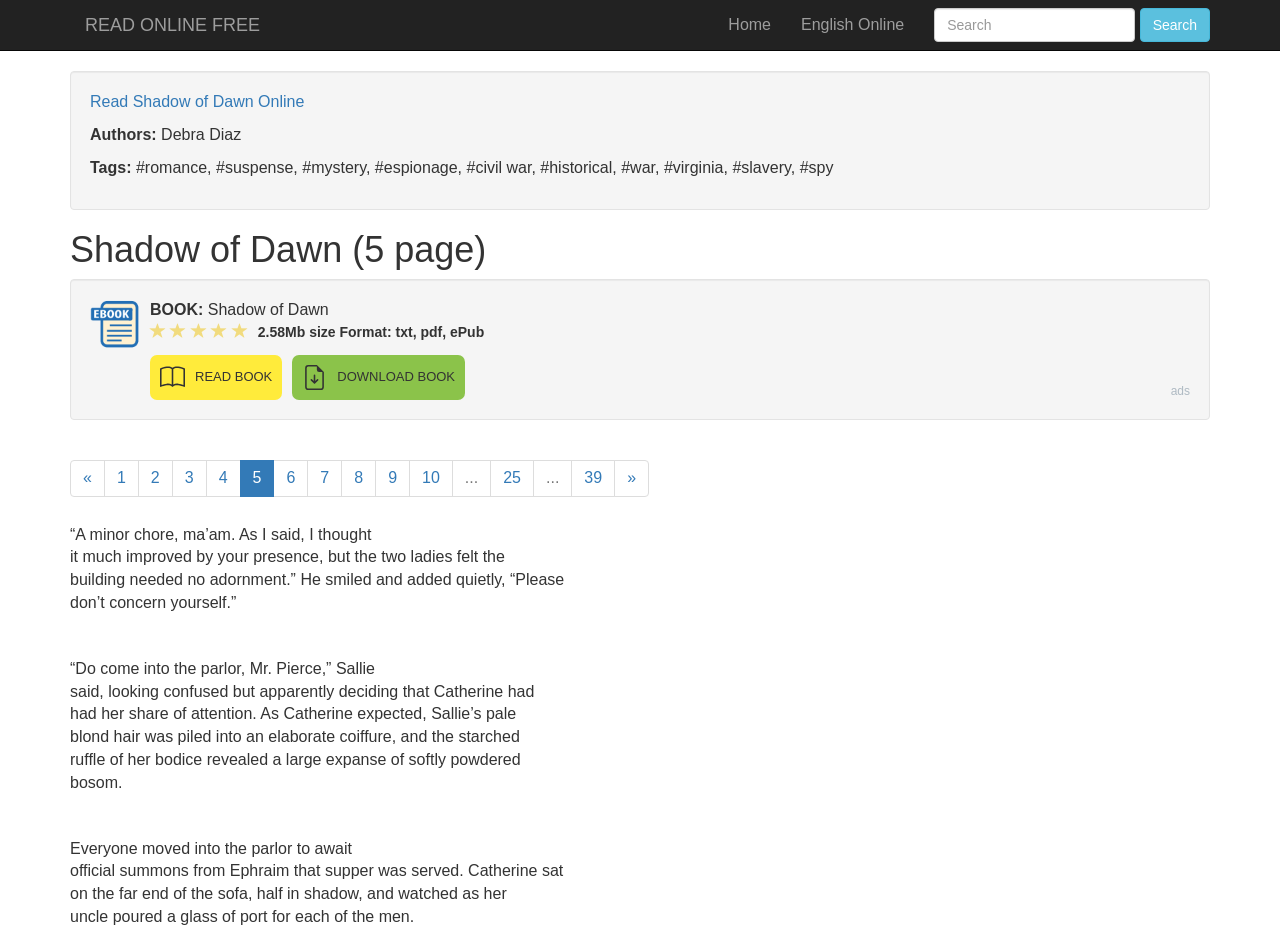What is the author of the book?
Please answer the question with a detailed response using the information from the screenshot.

I found the answer by looking at the StaticText element with the text 'Authors:' and its adjacent element with the text 'Debra Diaz'.